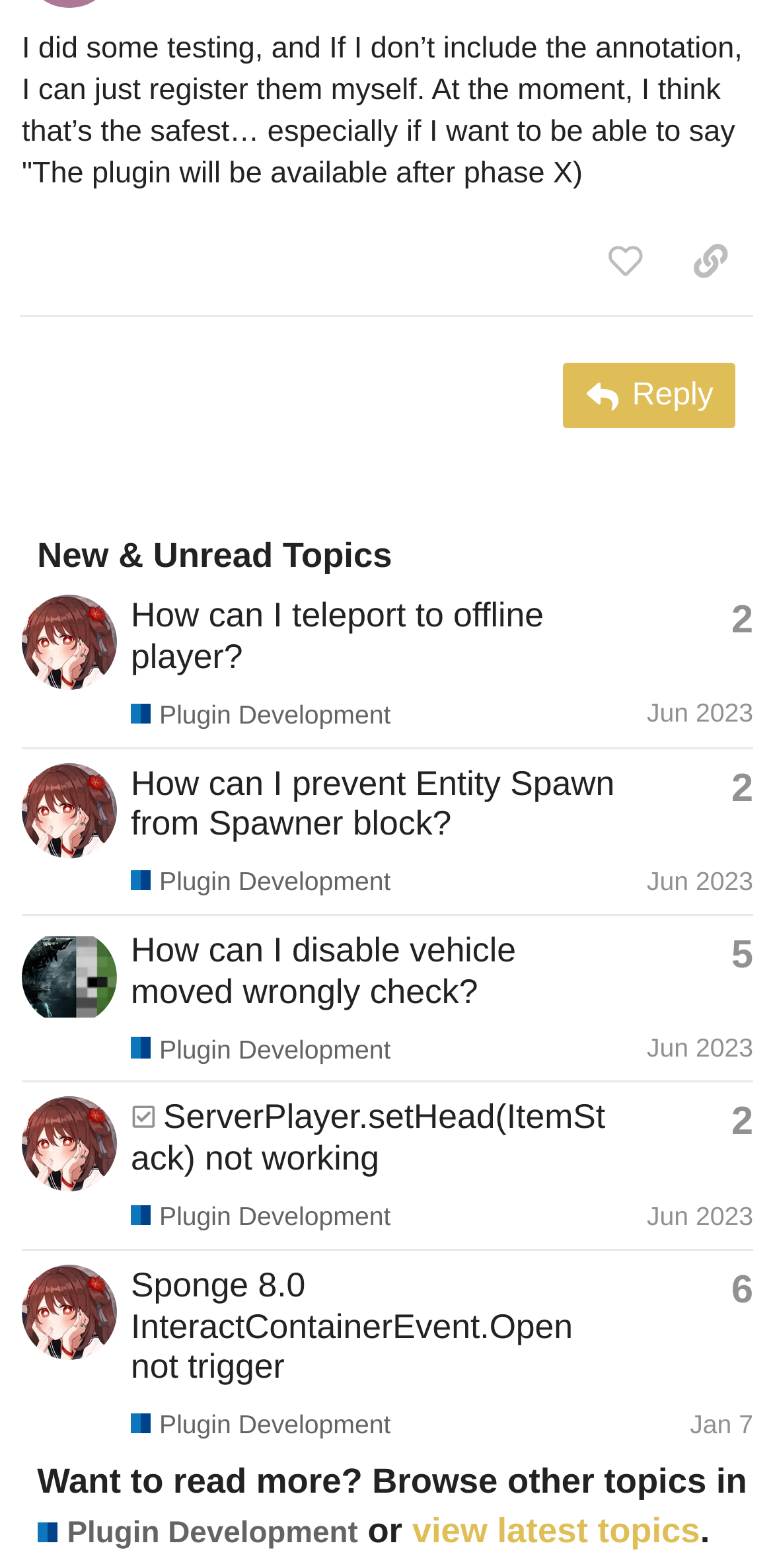Pinpoint the bounding box coordinates of the clickable area needed to execute the instruction: "Like this post". The coordinates should be specified as four float numbers between 0 and 1, i.e., [left, top, right, bottom].

[0.753, 0.143, 0.864, 0.191]